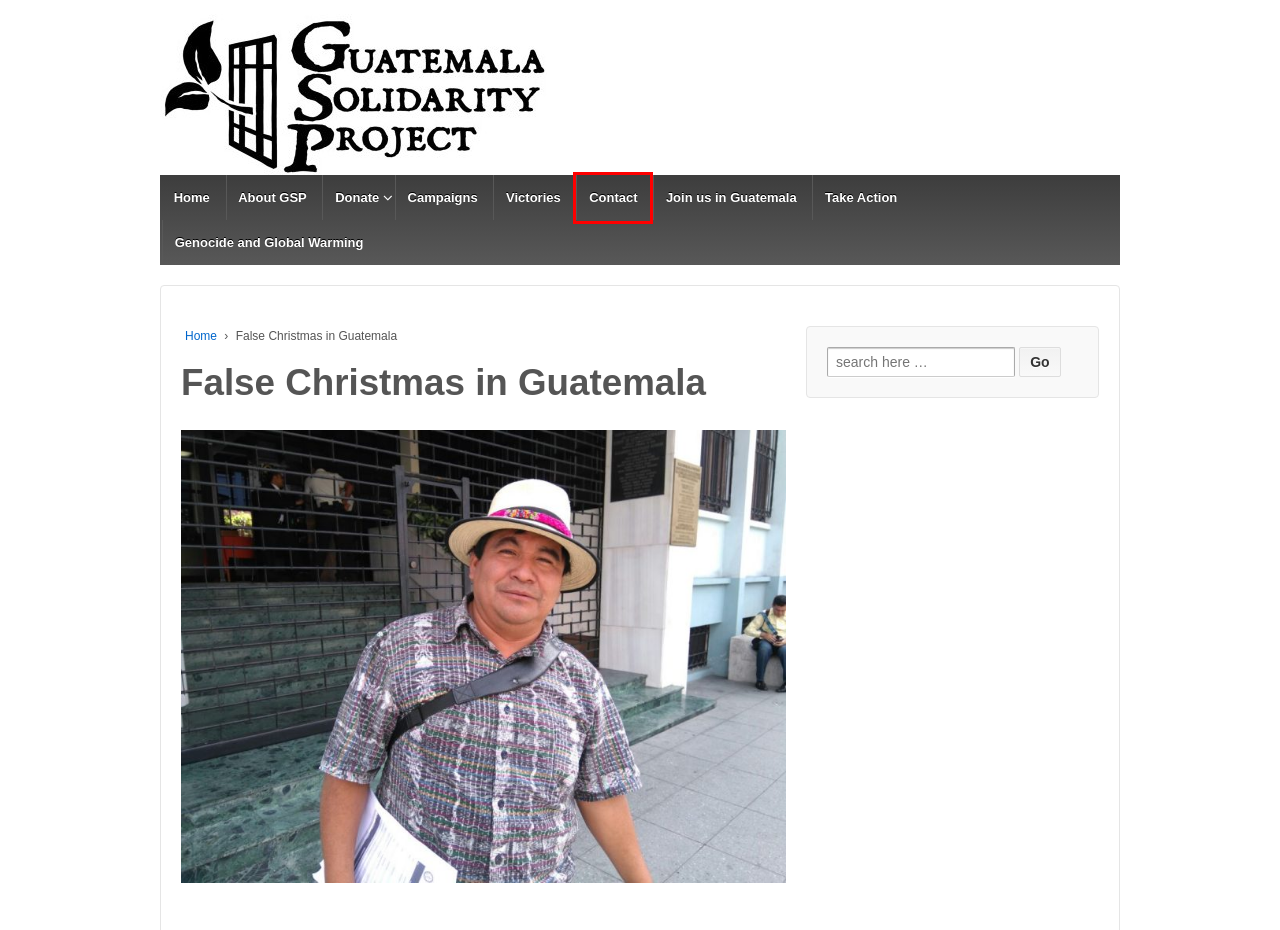You are looking at a webpage screenshot with a red bounding box around an element. Pick the description that best matches the new webpage after interacting with the element in the red bounding box. The possible descriptions are:
A. Donate – Guatemala Solidarity Project
B. Contact – Guatemala Solidarity Project
C. Guatemala Solidarity Project – Guatemala Solidarity Project Home
D. Take Action – Guatemala Solidarity Project
E. Victories – Guatemala Solidarity Project
F. About GSP – Guatemala Solidarity Project
G. Campaigns – Guatemala Solidarity Project
H. Genocide and Global Warming – Guatemala Solidarity Project

B